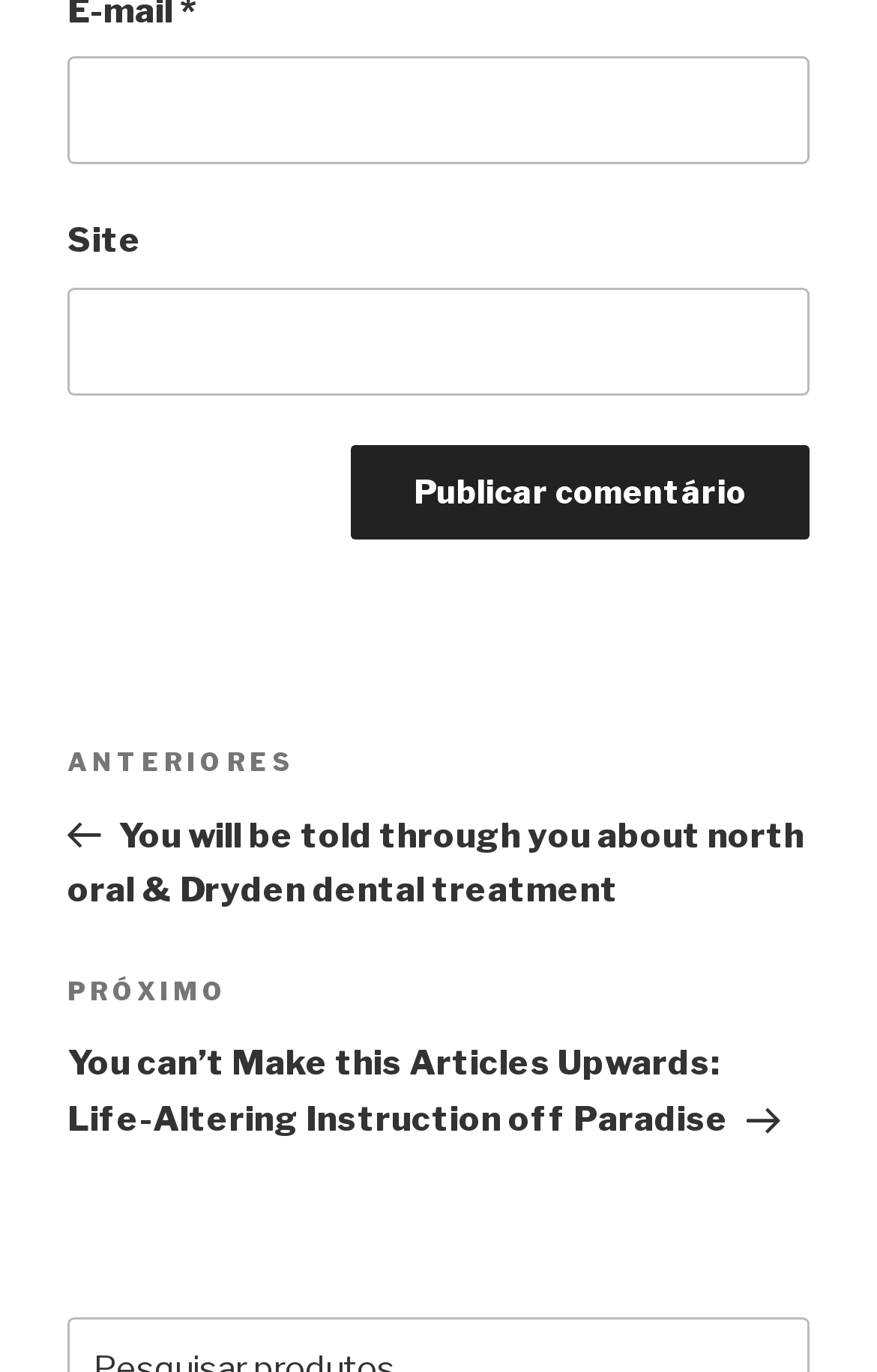Identify the bounding box of the UI component described as: "name="submit" value="Publicar comentário"".

[0.4, 0.325, 0.923, 0.394]